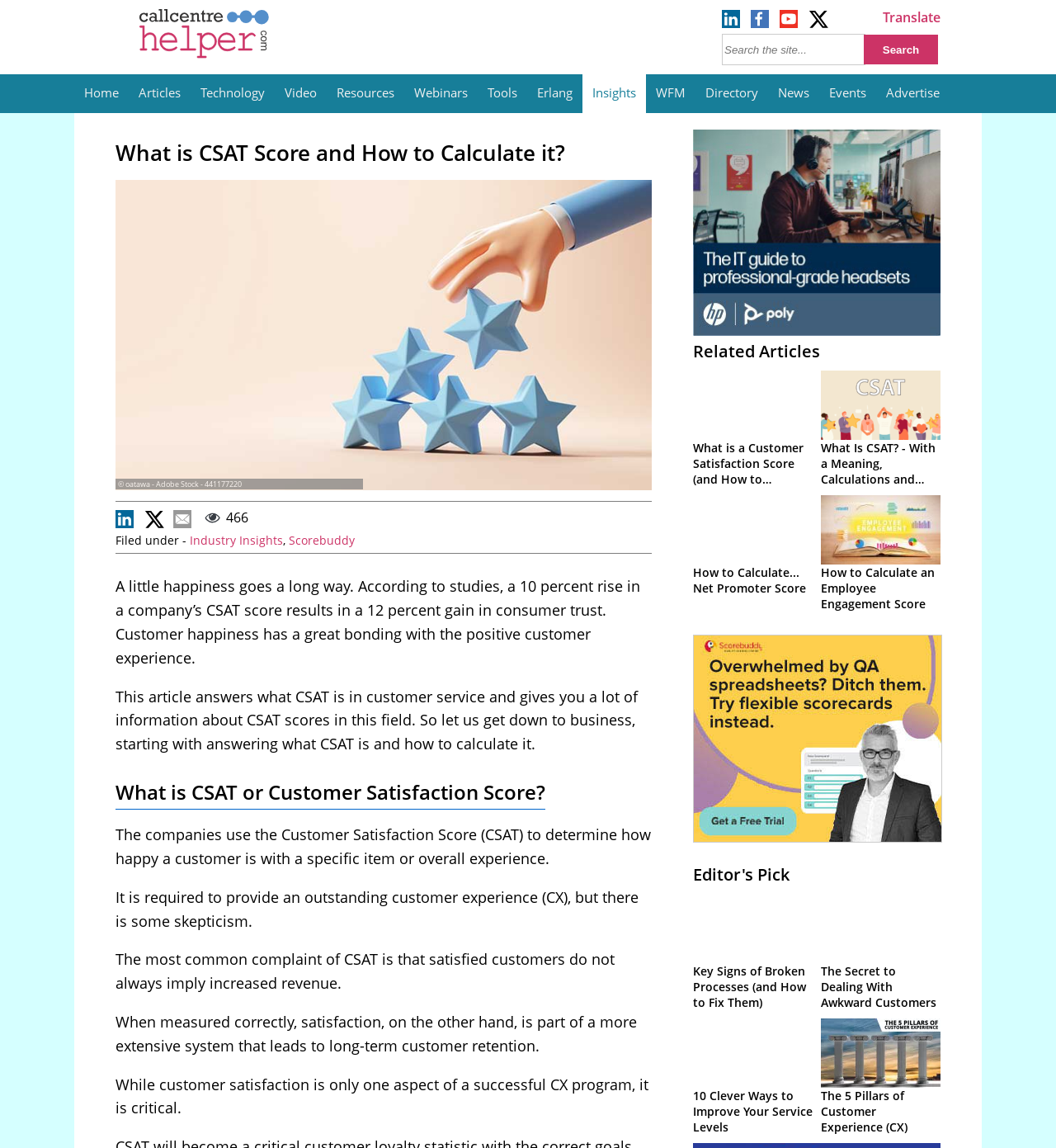Identify the bounding box coordinates necessary to click and complete the given instruction: "Click the 'Home' button".

[0.07, 0.065, 0.122, 0.096]